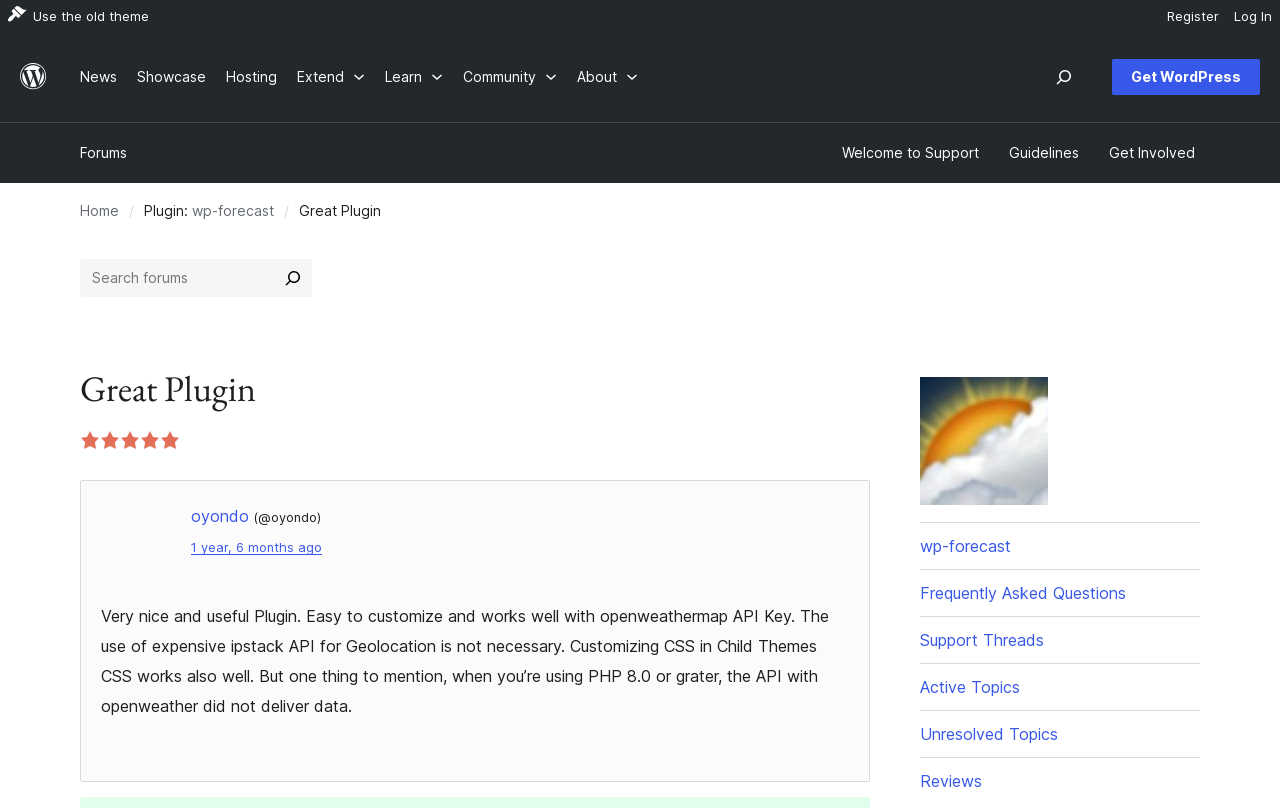Please give a succinct answer to the question in one word or phrase:
What is the name of the plugin?

wp-forecast